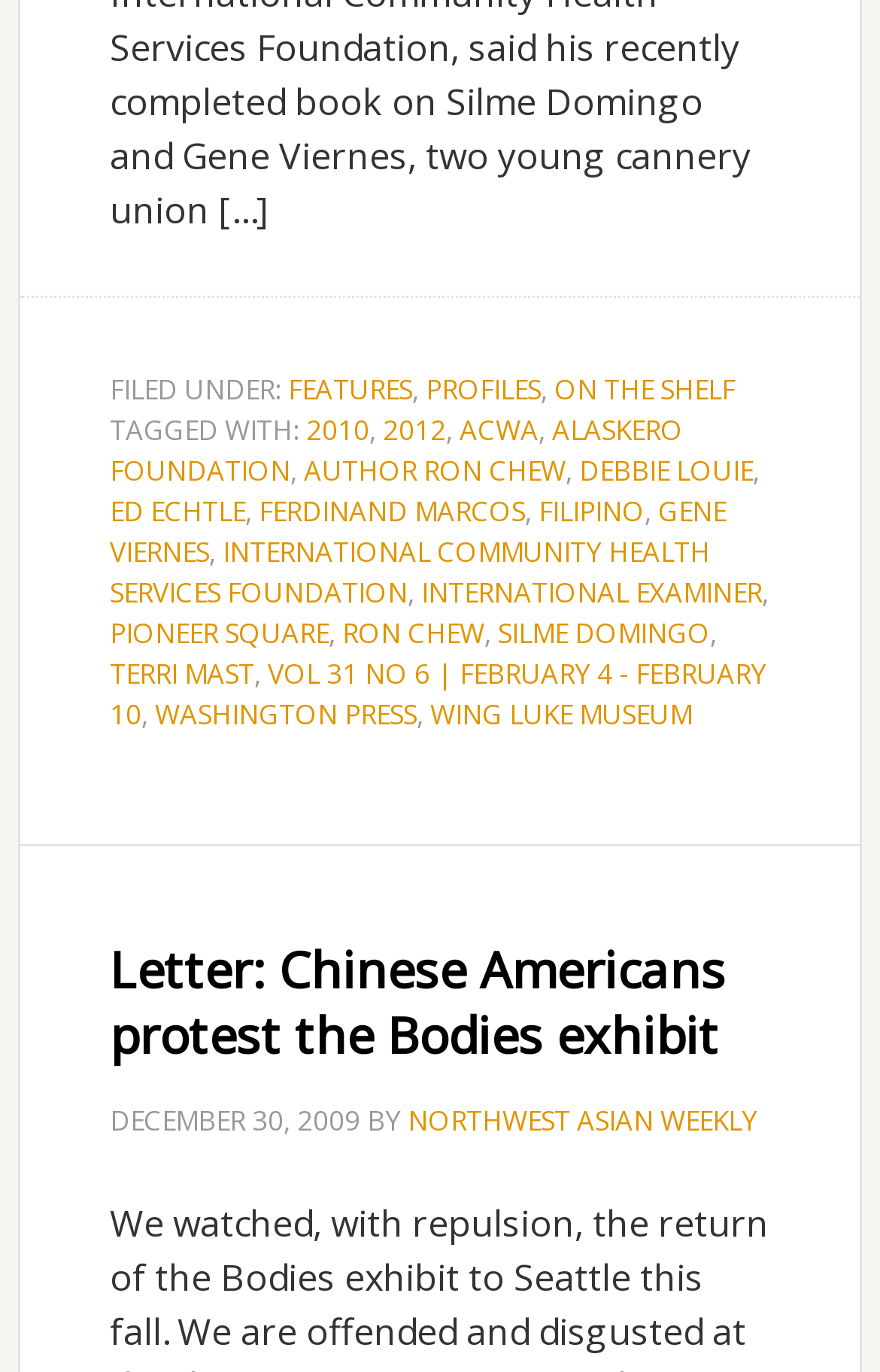What are the tags associated with the article?
Can you give a detailed and elaborate answer to the question?

In the footer section, I found a list of links with various tags, including '2010', '2012', 'ACWA', and others, which are associated with the article.